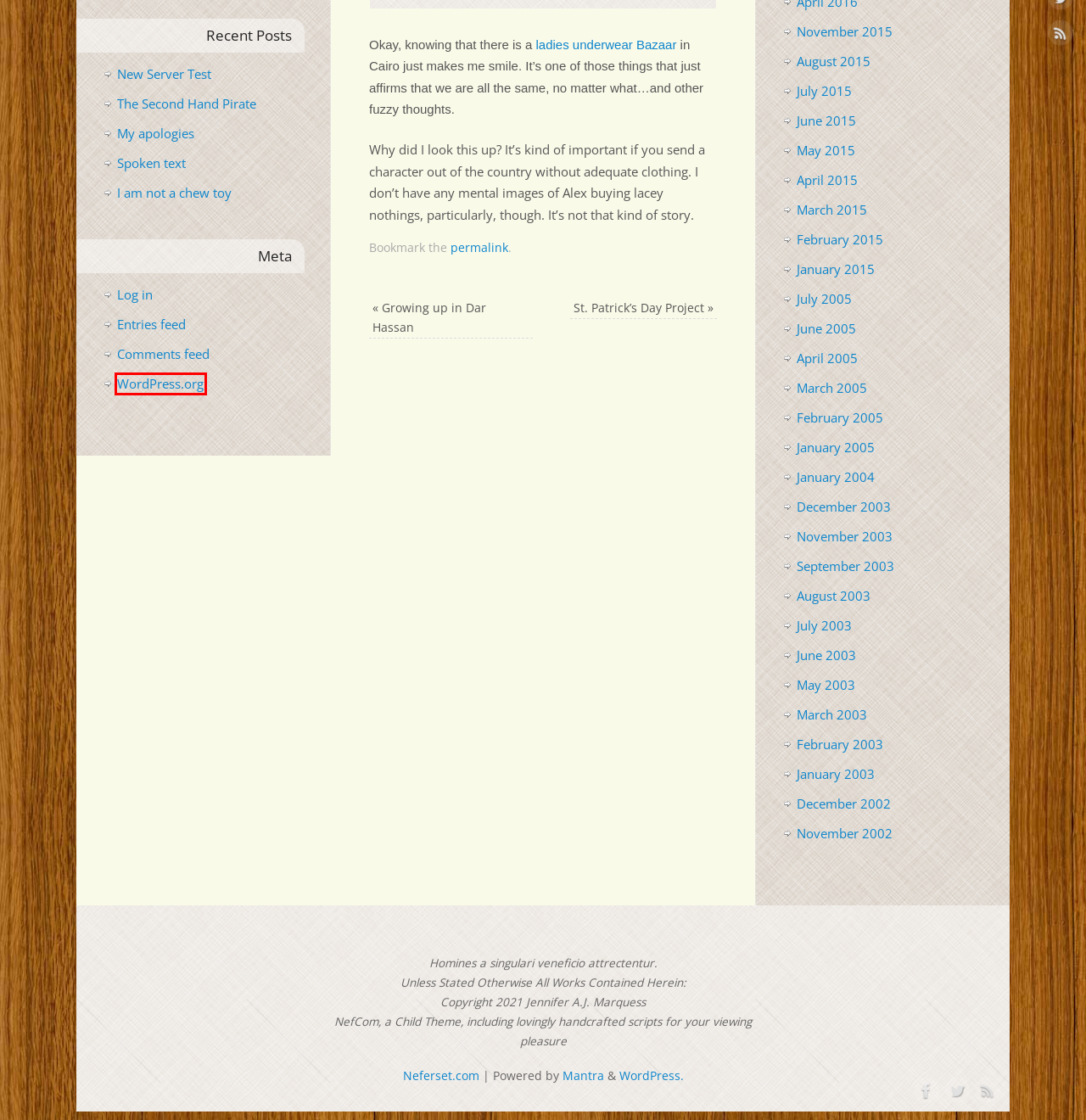You have a screenshot of a webpage with an element surrounded by a red bounding box. Choose the webpage description that best describes the new page after clicking the element inside the red bounding box. Here are the candidates:
A. New Server Test – Neferset.com
B. Spoken text – Neferset.com
C. My apologies – Neferset.com
D. November 2002 – Neferset.com
E. Blog Tool, Publishing Platform, and CMS – WordPress.org
F. July 2015 – Neferset.com
G. May 2015 – Neferset.com
H. September 2003 – Neferset.com

E